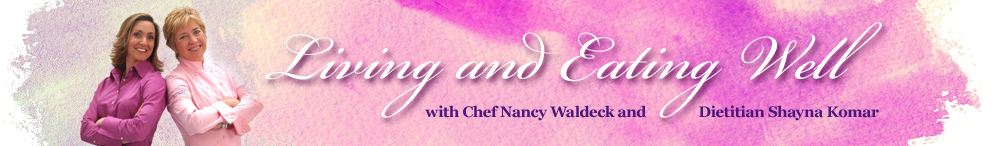Give an in-depth description of the image.

The image features a vibrant header for the "Living and Eating Well" series, prominently showcasing Chef Nancy Waldeck and Dietitian Shayna Komar. Set against a colorful pastel background, the design exudes a cheerful and inviting atmosphere, reflecting the series' focus on healthy living and nutritious eating. The title "Living and Eating Well" is elegantly scripted, drawing attention to the core themes of the program, while the names of the hosts are presented in a clear, approachable font. This welcoming aesthetic sets the tone for a friendly exploration of food and wellness.